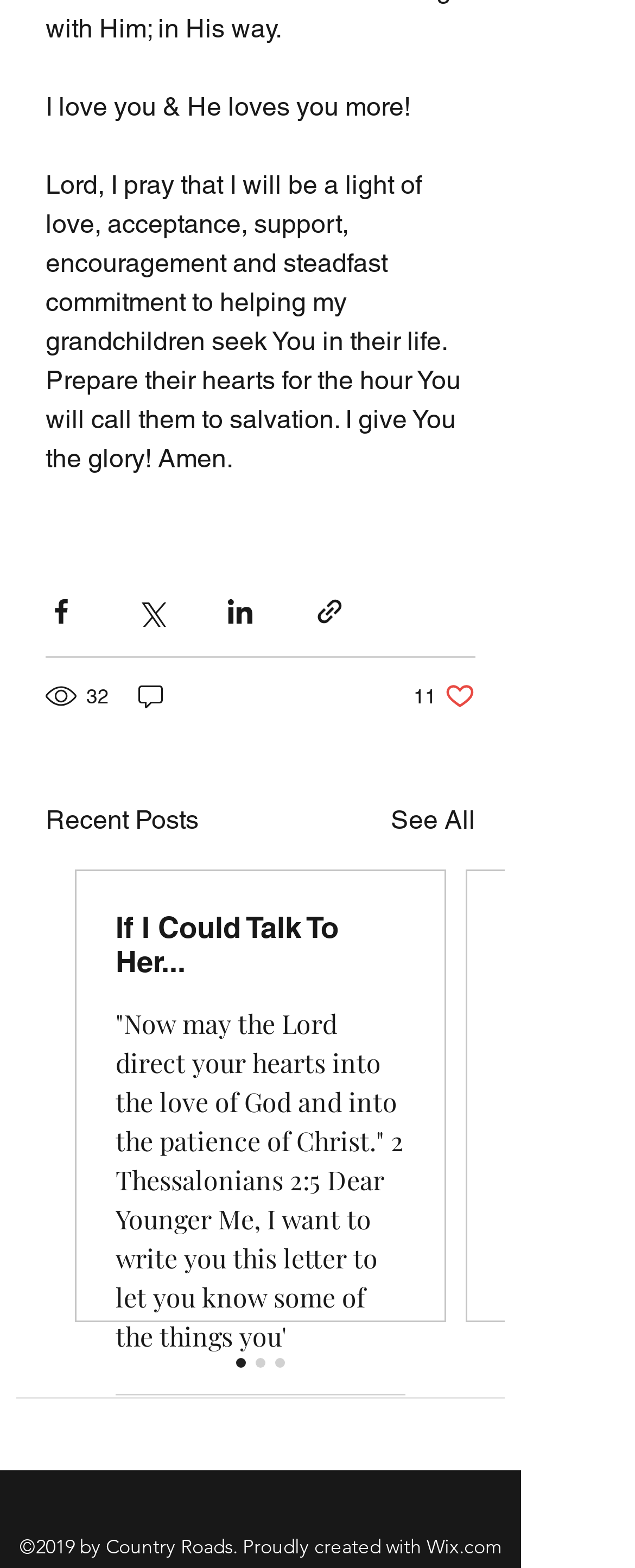What is the copyright information at the bottom of the webpage? Based on the screenshot, please respond with a single word or phrase.

2019 by Country Roads